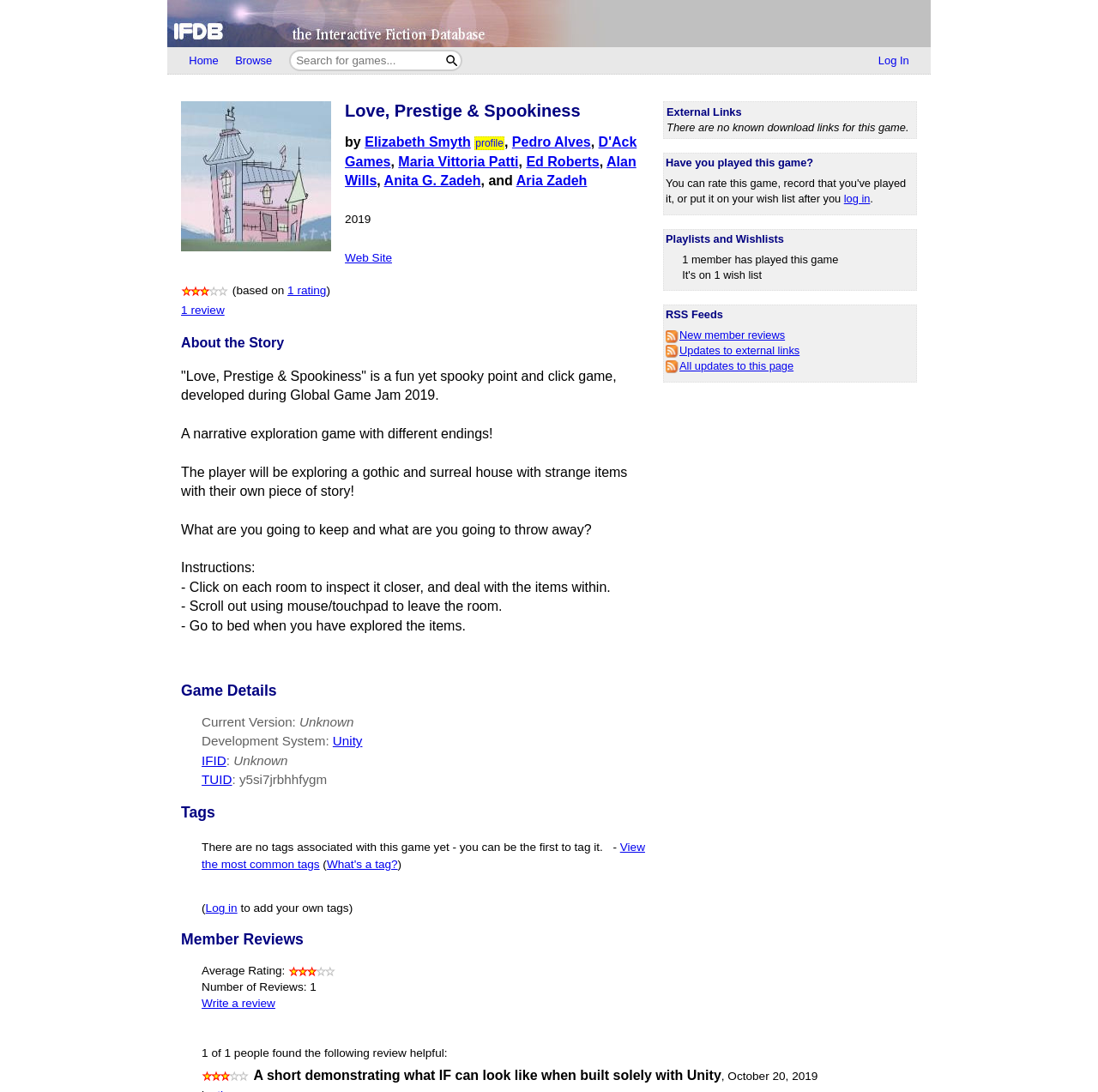Locate the bounding box coordinates of the clickable region to complete the following instruction: "View external links."

[0.607, 0.096, 0.832, 0.11]